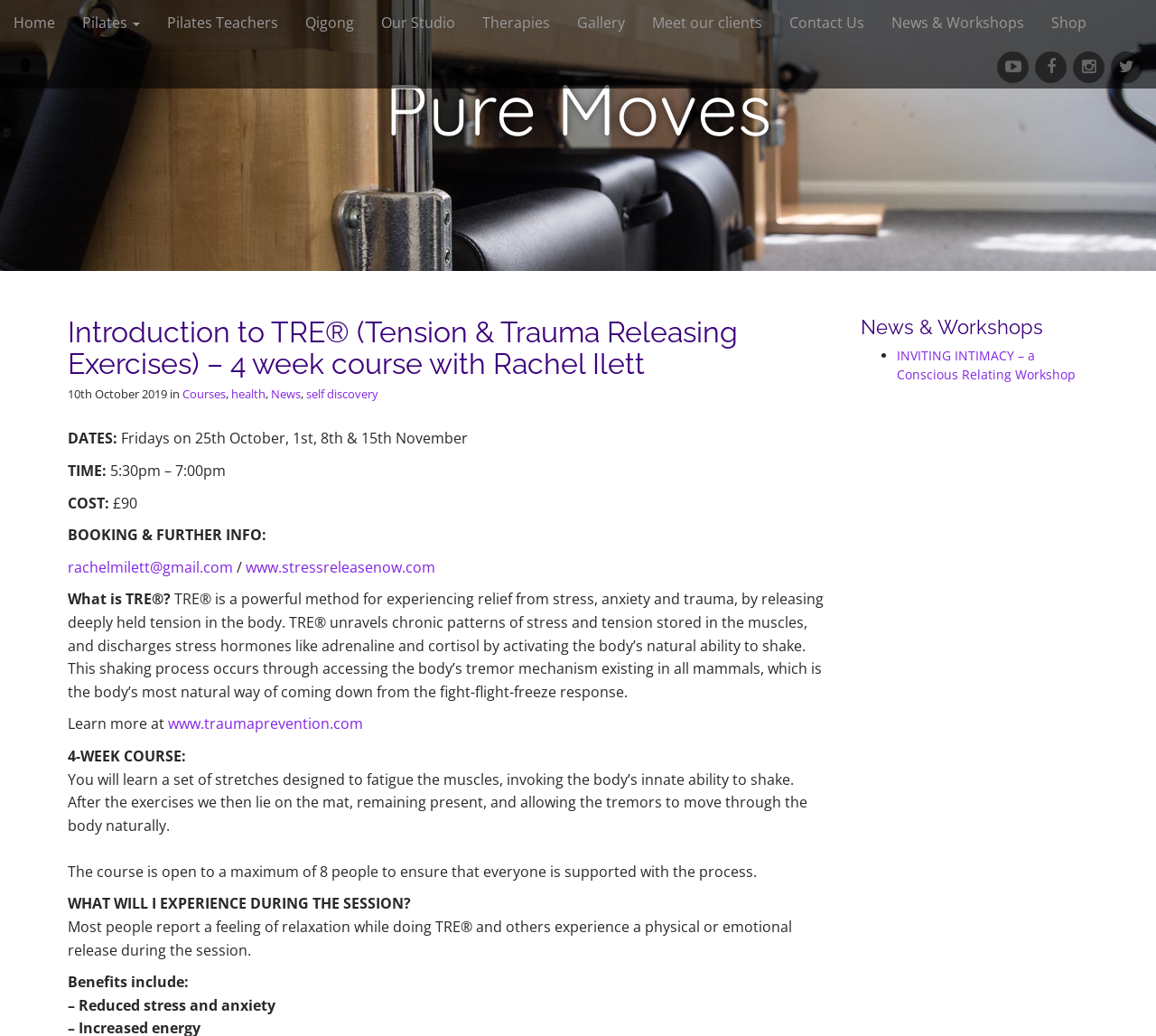What is the name of the studio?
Look at the image and respond with a single word or a short phrase.

Pure Moves